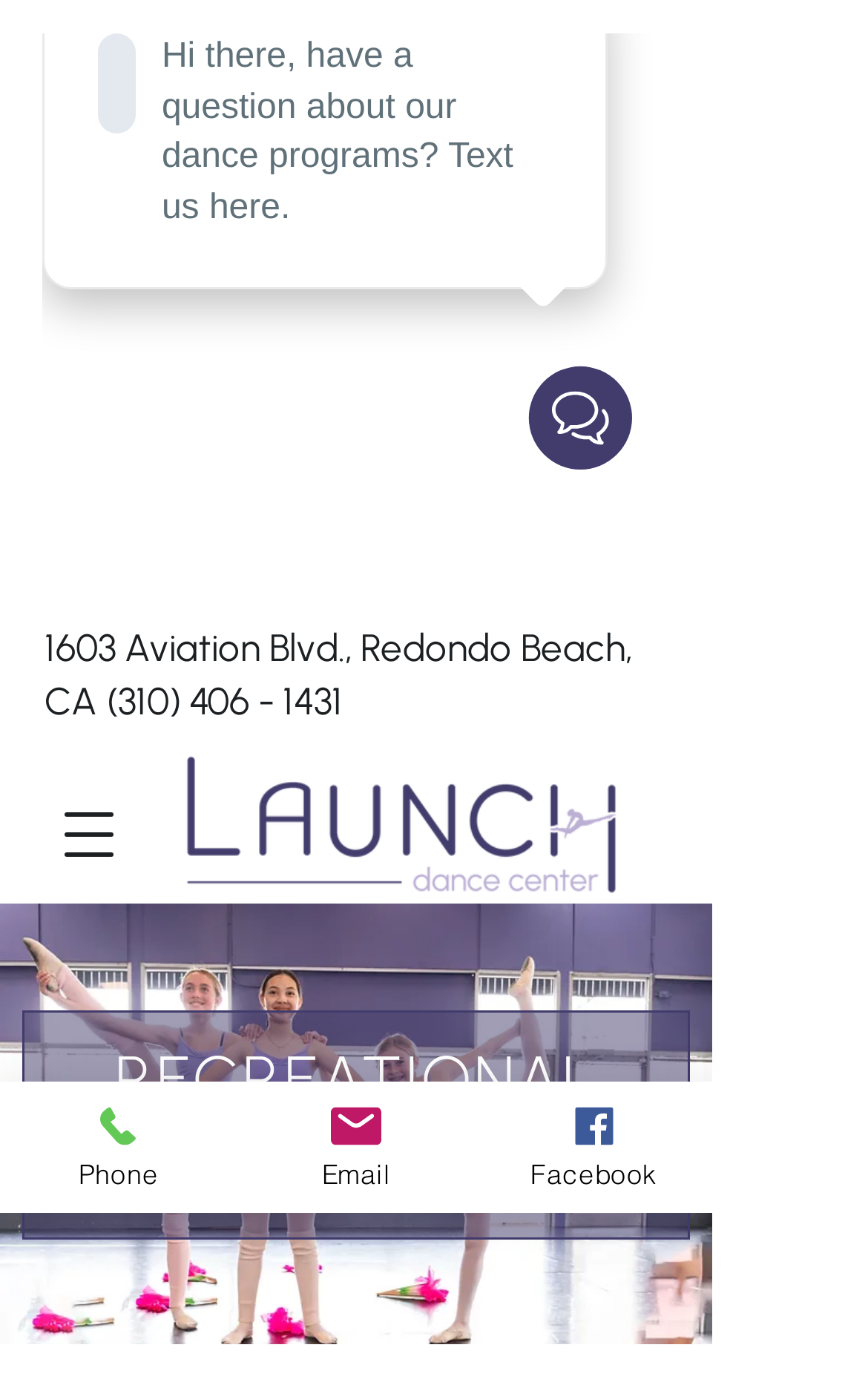From the webpage screenshot, predict the bounding box coordinates (top-left x, top-left y, bottom-right x, bottom-right y) for the UI element described here: (310) 406 - 1431

[0.123, 0.49, 0.395, 0.522]